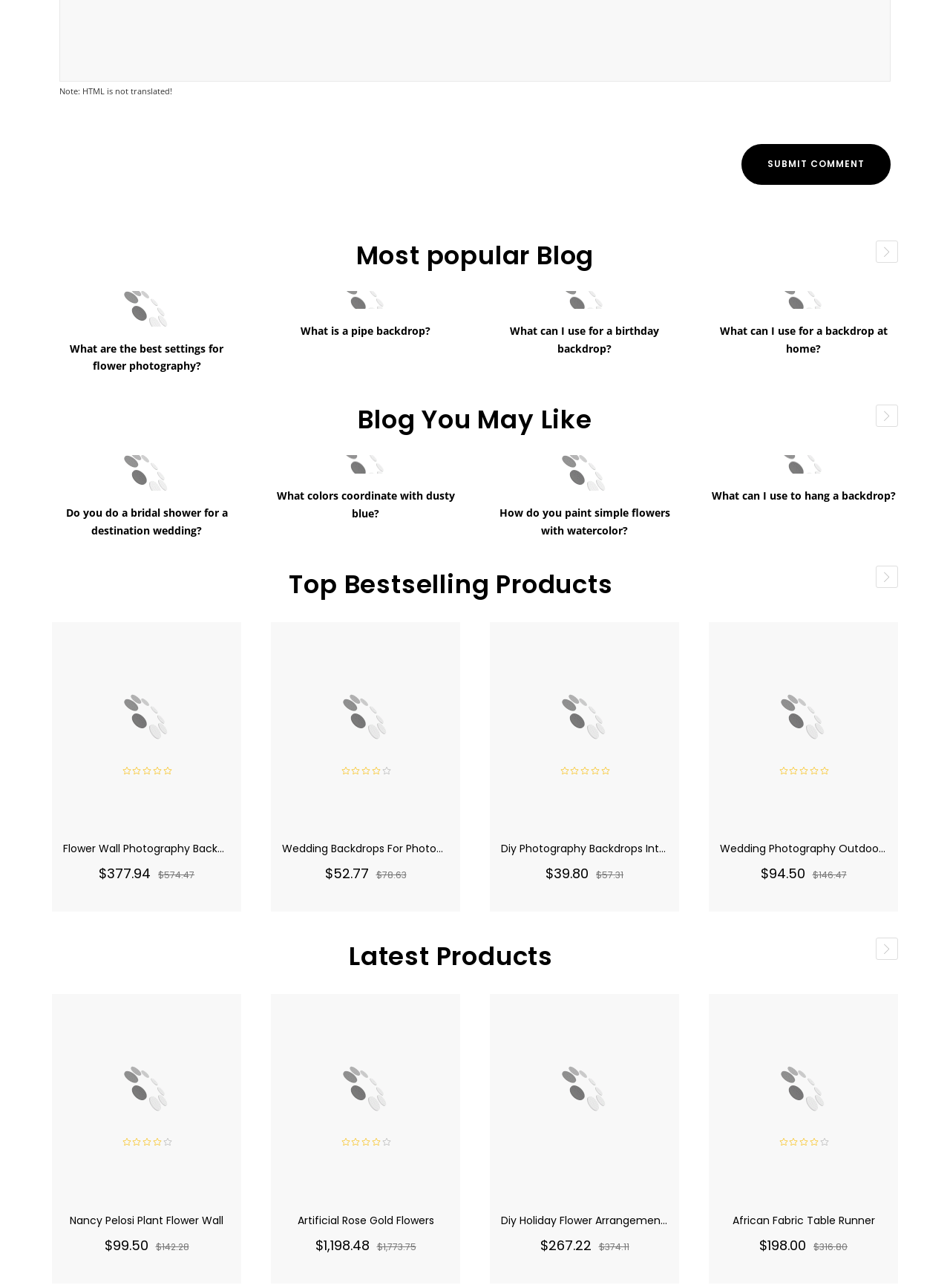Determine the coordinates of the bounding box that should be clicked to complete the instruction: "Check the price of 'Wedding Backdrops For Photography'". The coordinates should be represented by four float numbers between 0 and 1: [left, top, right, bottom].

[0.342, 0.671, 0.388, 0.685]